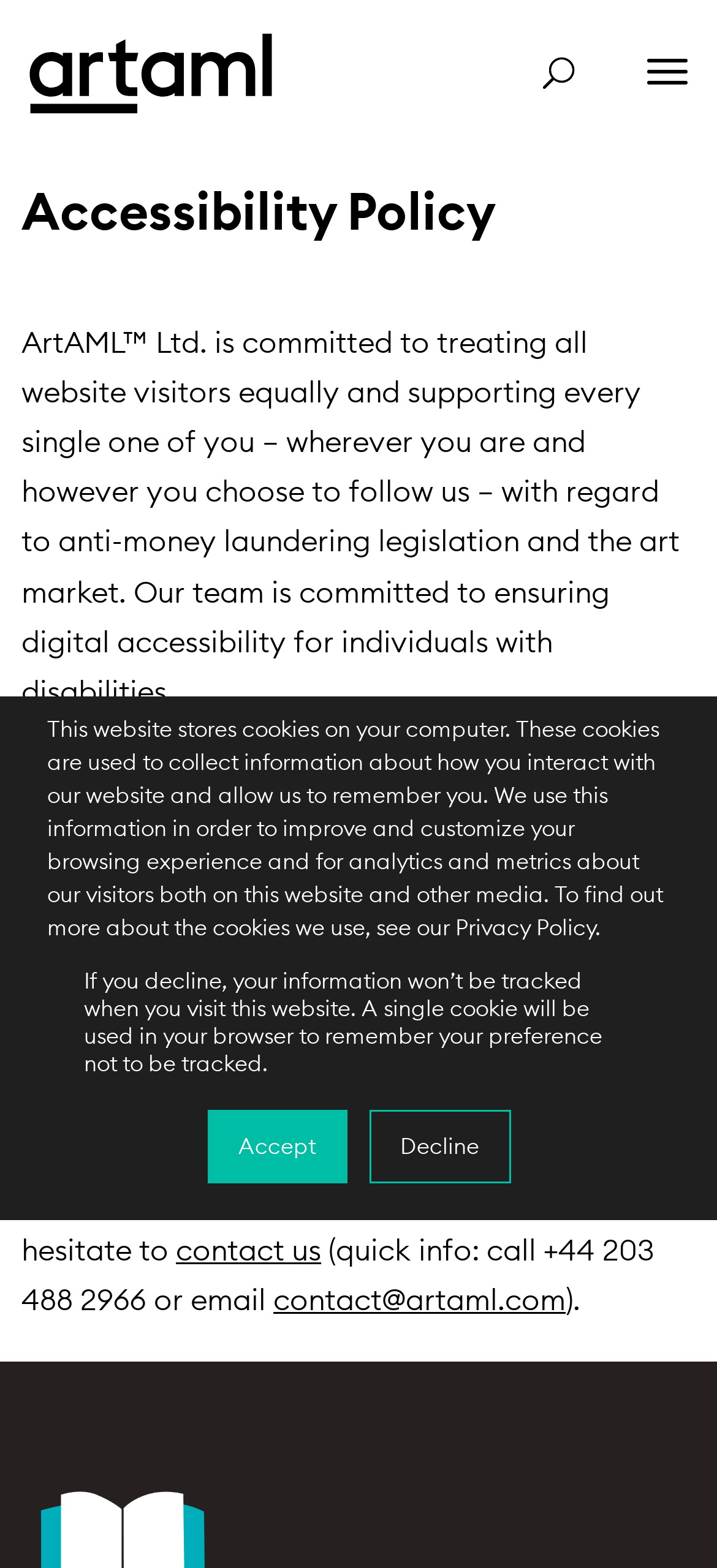Using the element description: "contact us", determine the bounding box coordinates. The coordinates should be in the format [left, top, right, bottom], with values between 0 and 1.

[0.245, 0.785, 0.448, 0.808]